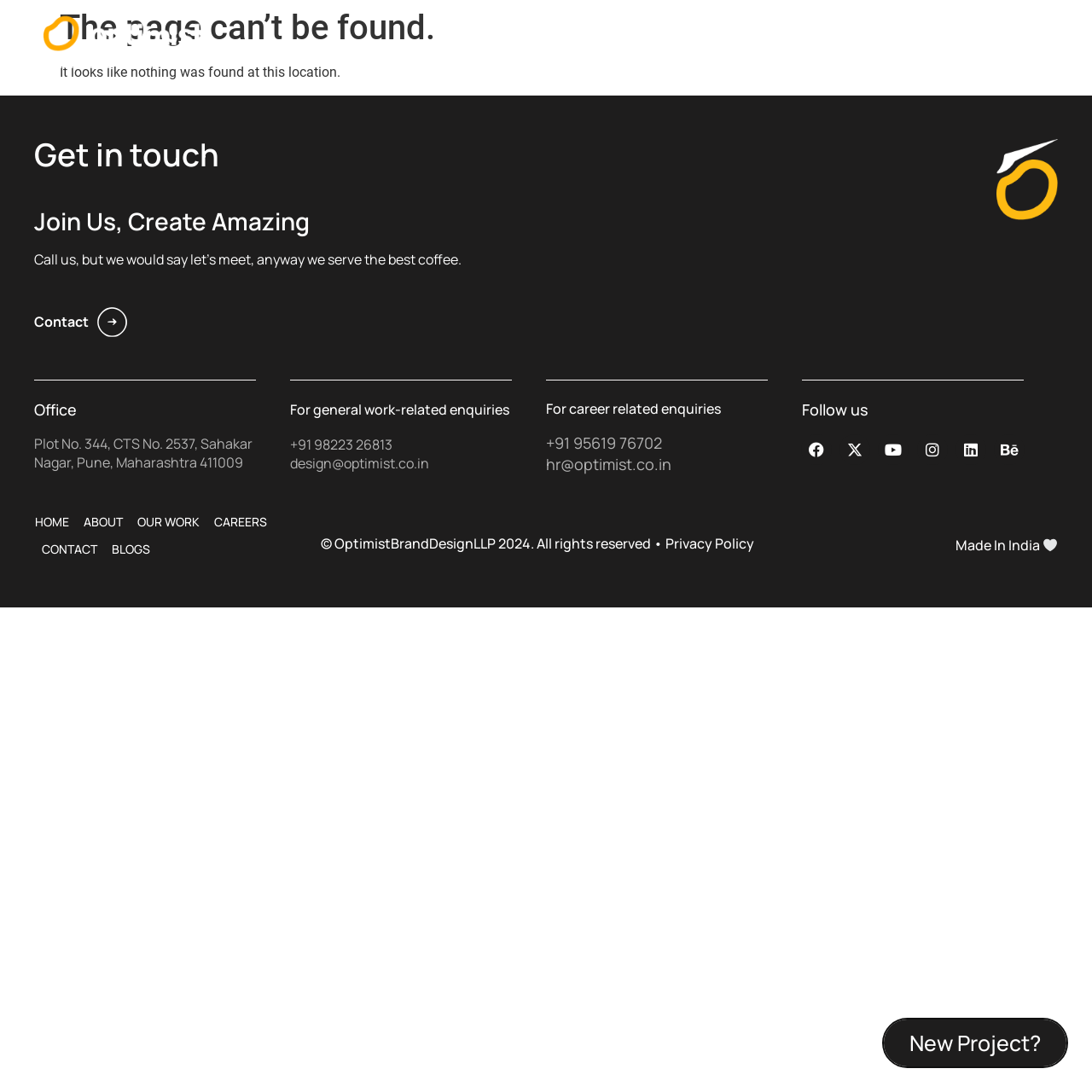Please answer the following question using a single word or phrase: 
What is the contact number for general work-related enquiries?

+91 98223 26813